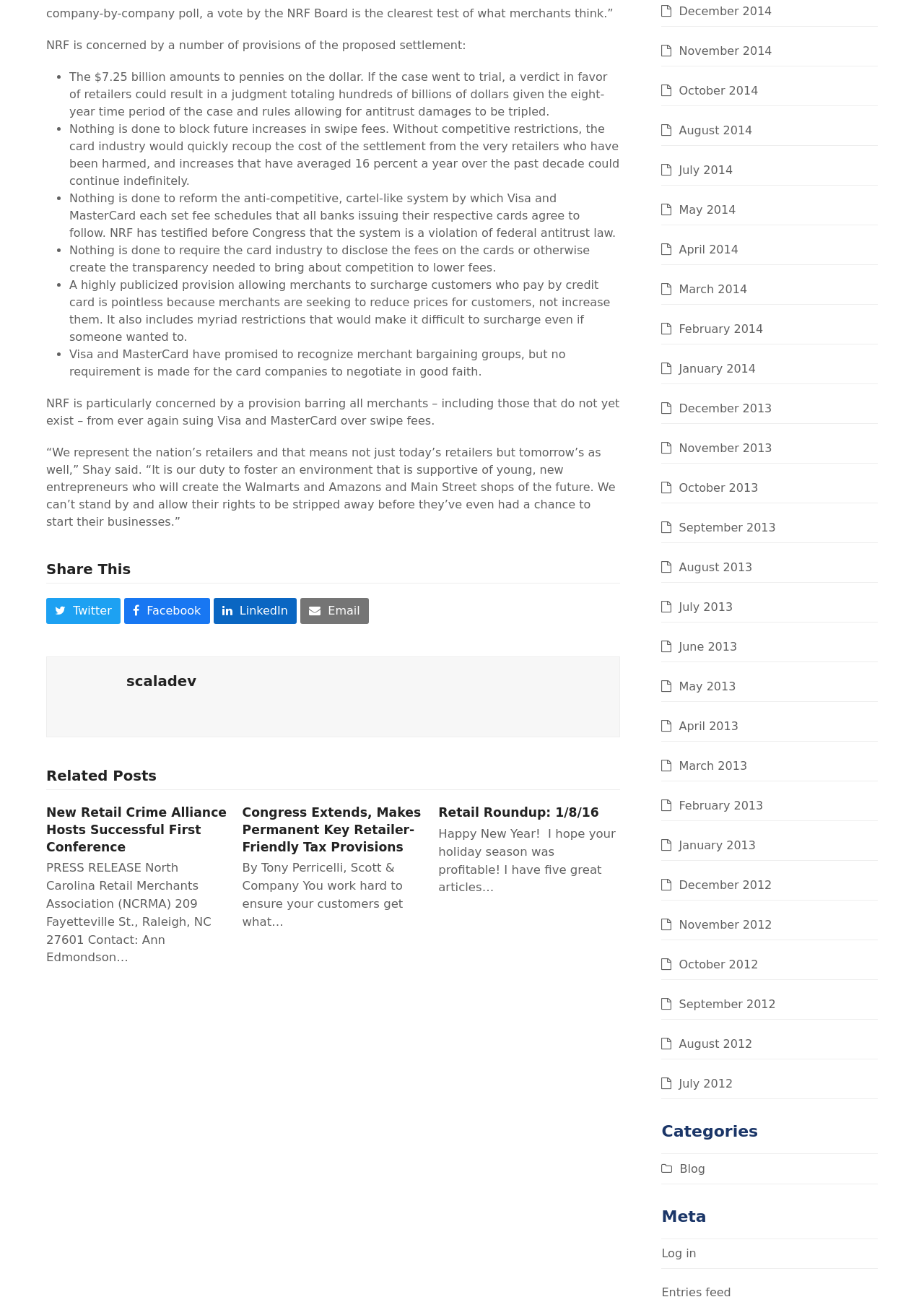Please reply to the following question using a single word or phrase: 
Who is the author of the article?

Not specified